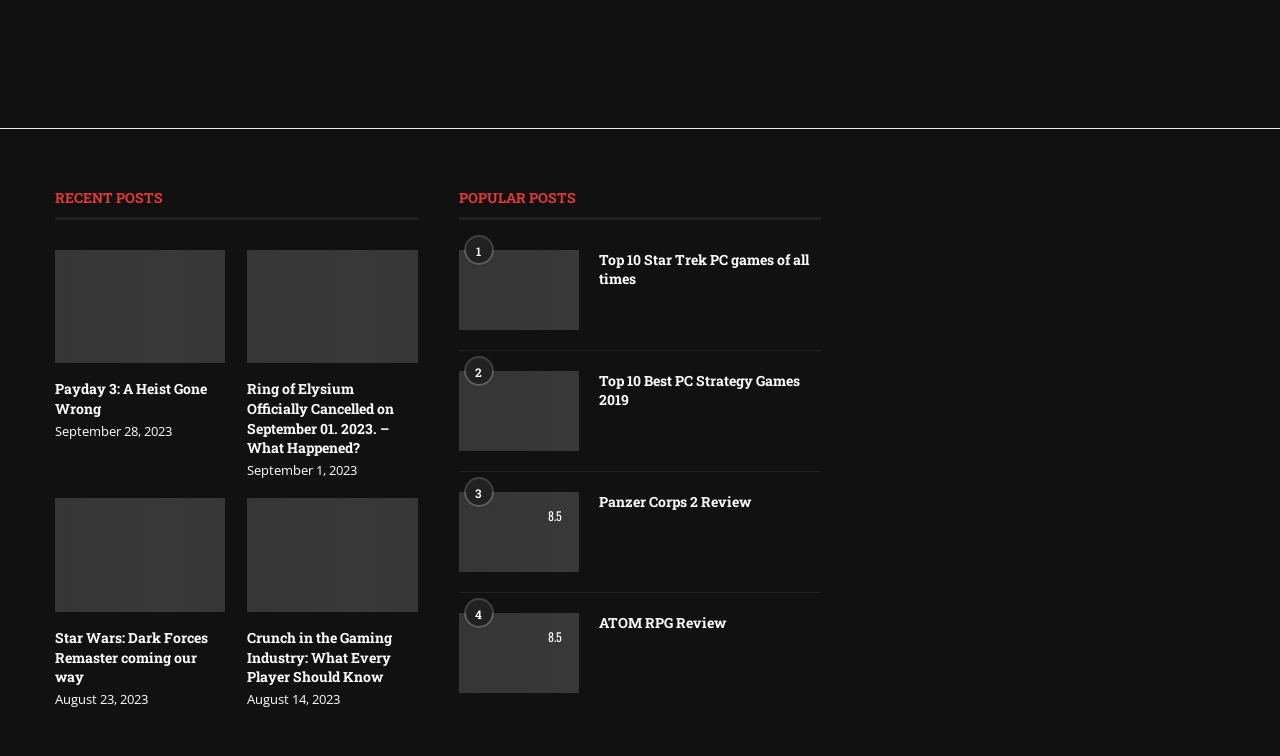Identify the coordinates of the bounding box for the element that must be clicked to accomplish the instruction: "Read the recent post about Payday 3".

[0.043, 0.33, 0.176, 0.481]